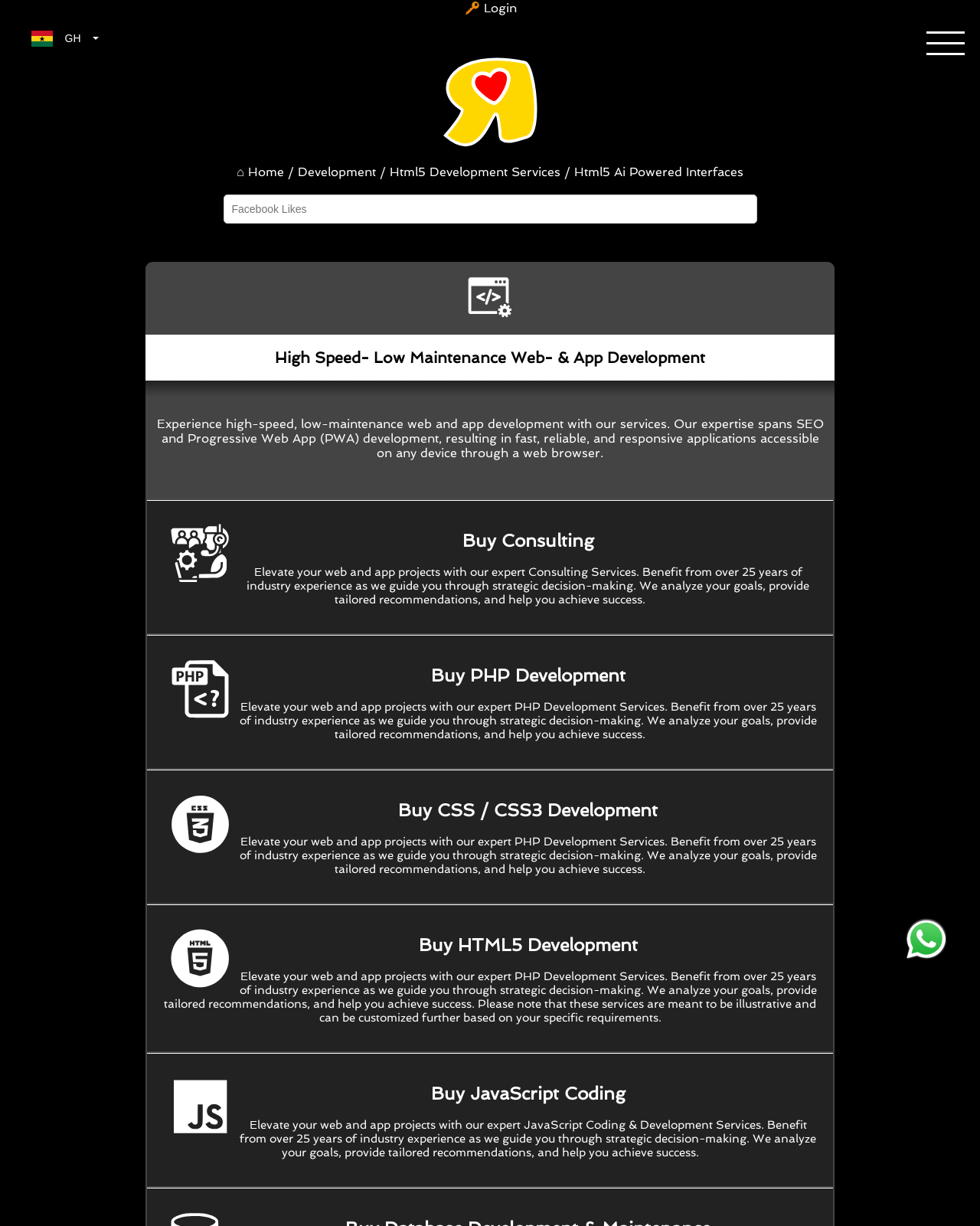Specify the bounding box coordinates of the region I need to click to perform the following instruction: "Enter Facebook likes". The coordinates must be four float numbers in the range of 0 to 1, i.e., [left, top, right, bottom].

[0.228, 0.159, 0.772, 0.182]